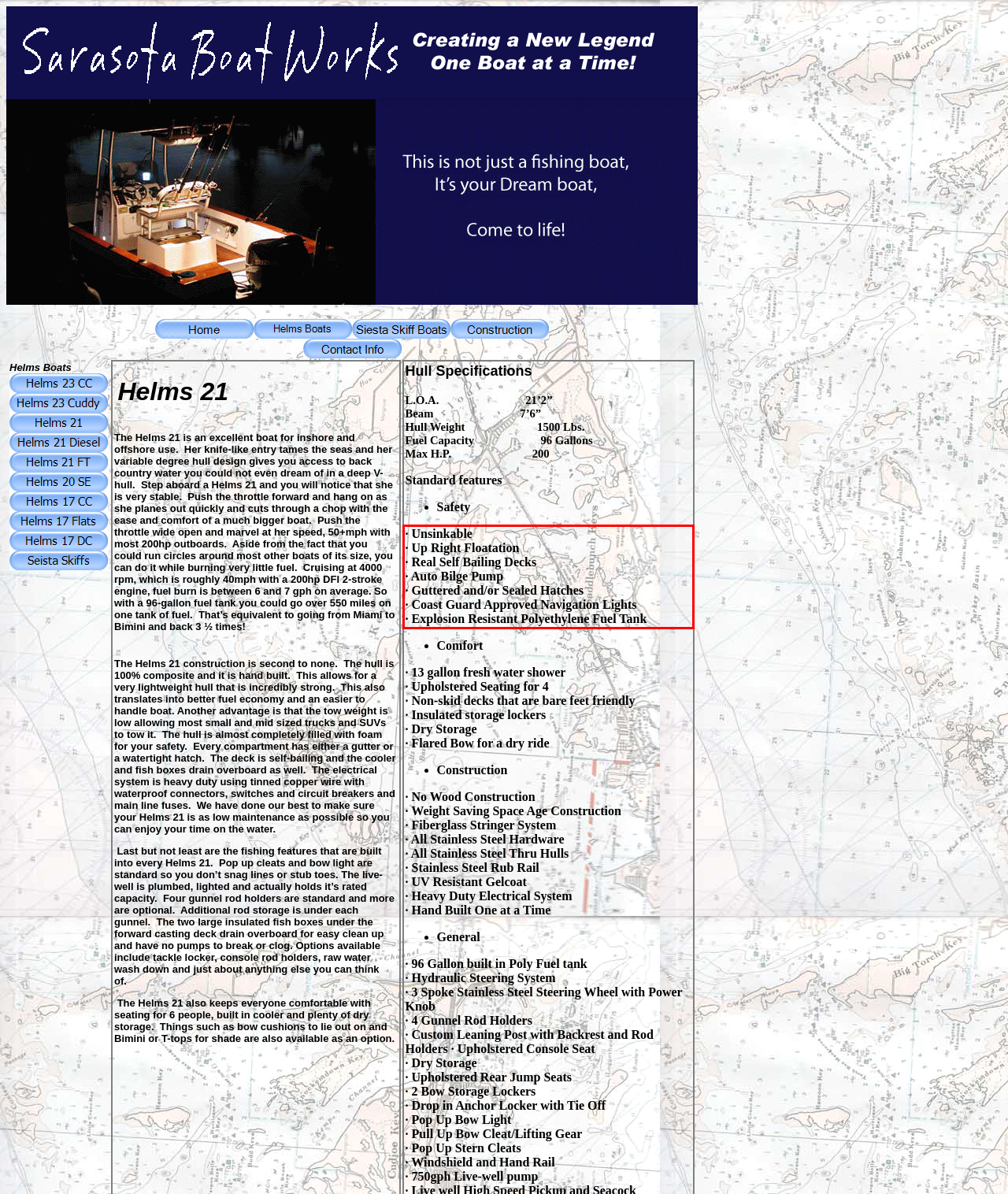Analyze the red bounding box in the provided webpage screenshot and generate the text content contained within.

· Unsinkable · Up Right Floatation · Real Self Bailing Decks · Auto Bilge Pump · Guttered and/or Sealed Hatches · Coast Guard Approved Navigation Lights · Explosion Resistant Polyethylene Fuel Tank